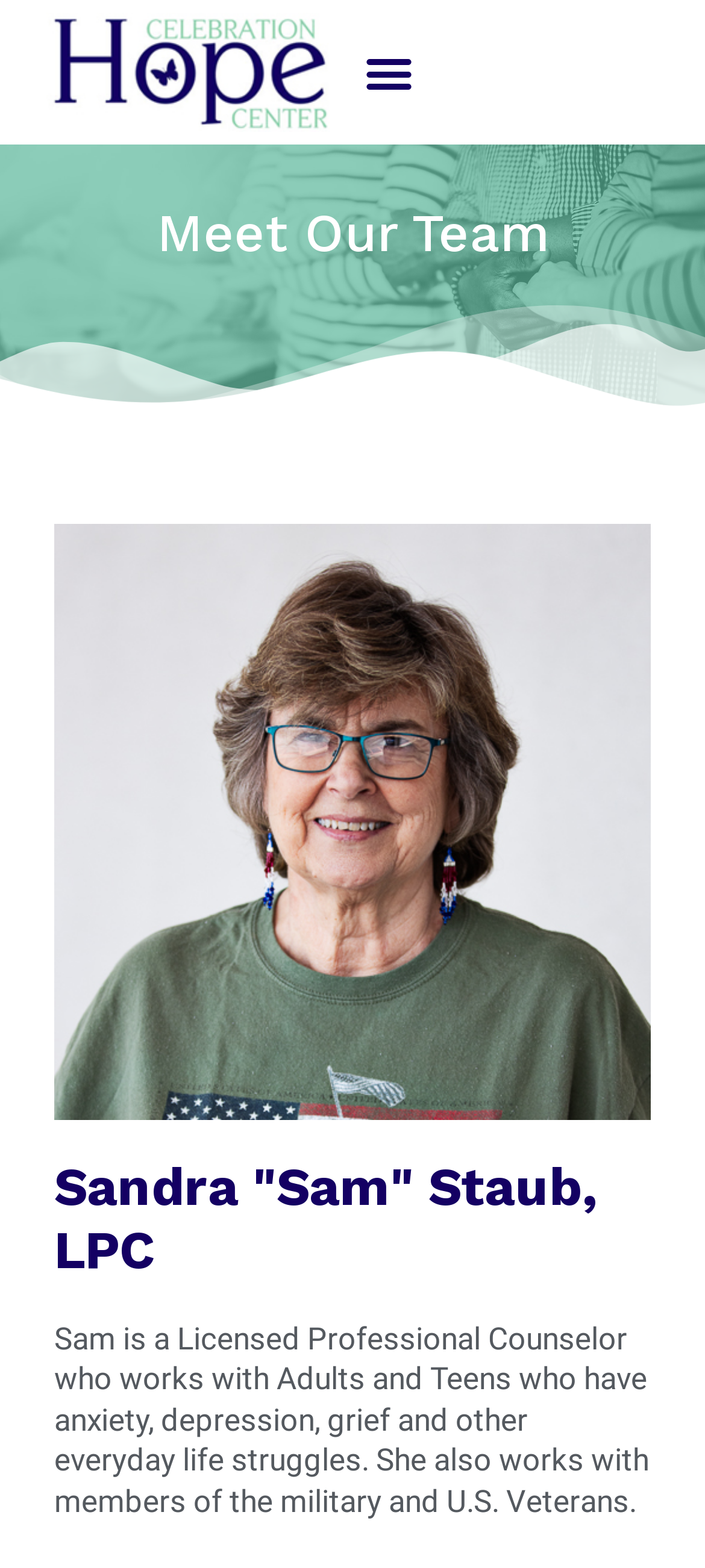Provide a brief response to the question below using one word or phrase:
Is the menu expanded?

No